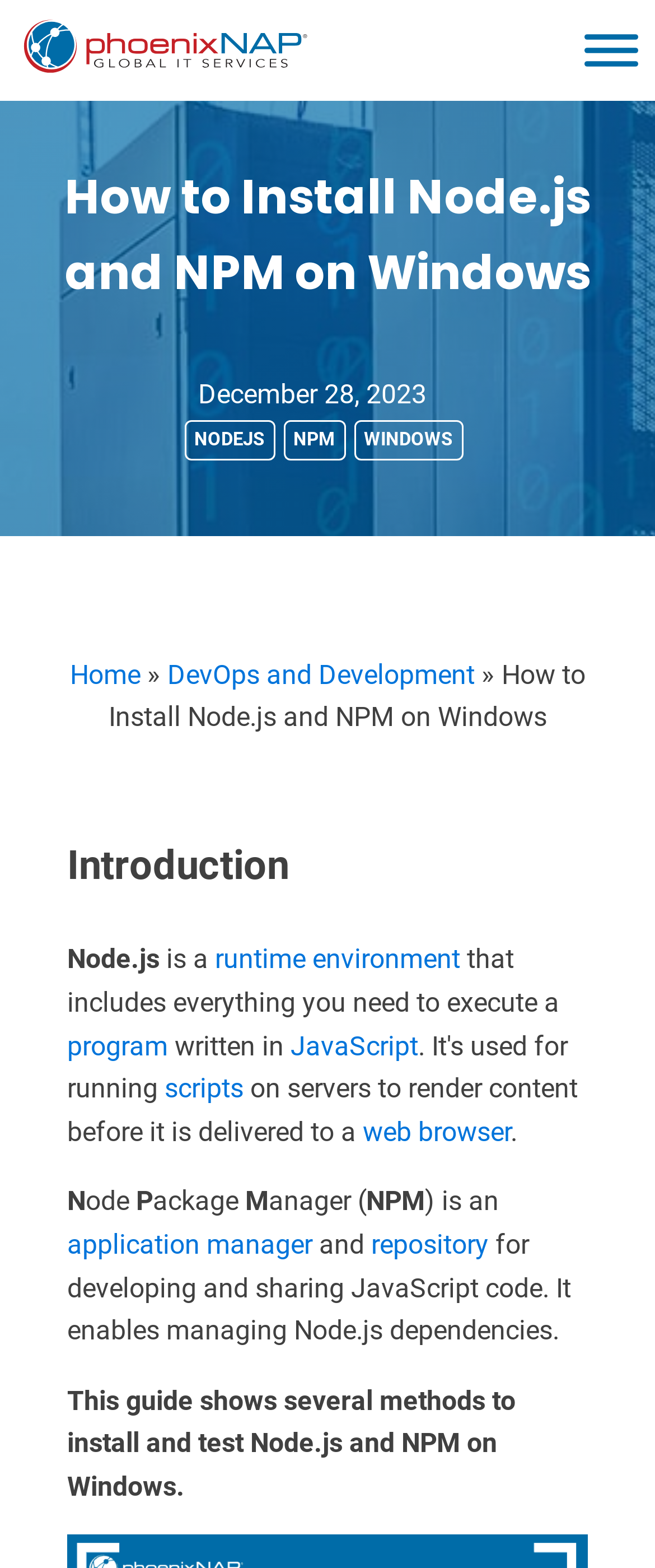Pinpoint the bounding box coordinates of the clickable element needed to complete the instruction: "Click the link to learn about Node.js". The coordinates should be provided as four float numbers between 0 and 1: [left, top, right, bottom].

[0.281, 0.268, 0.419, 0.293]